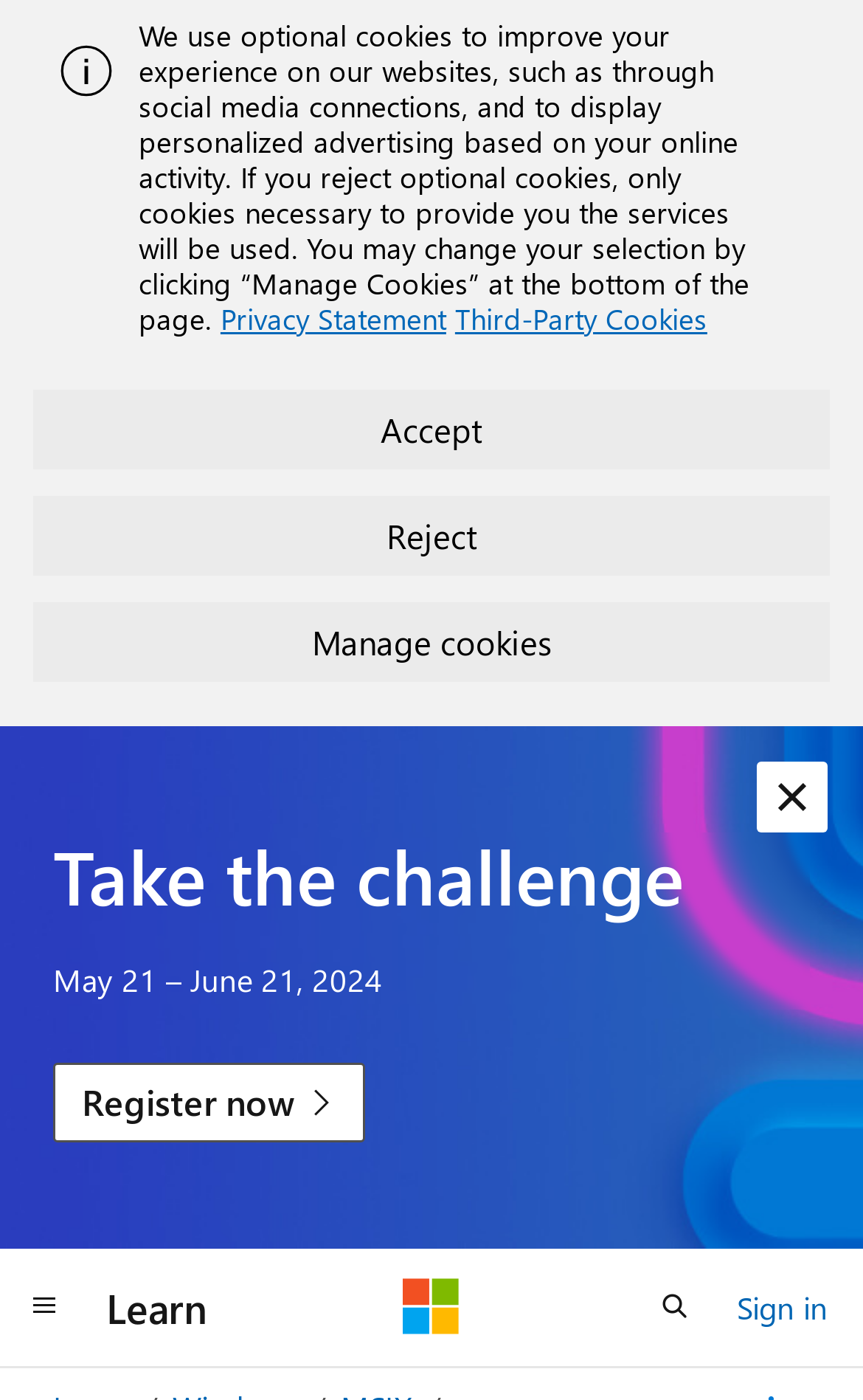Locate the bounding box coordinates of the segment that needs to be clicked to meet this instruction: "go to learn page".

[0.103, 0.904, 0.262, 0.963]